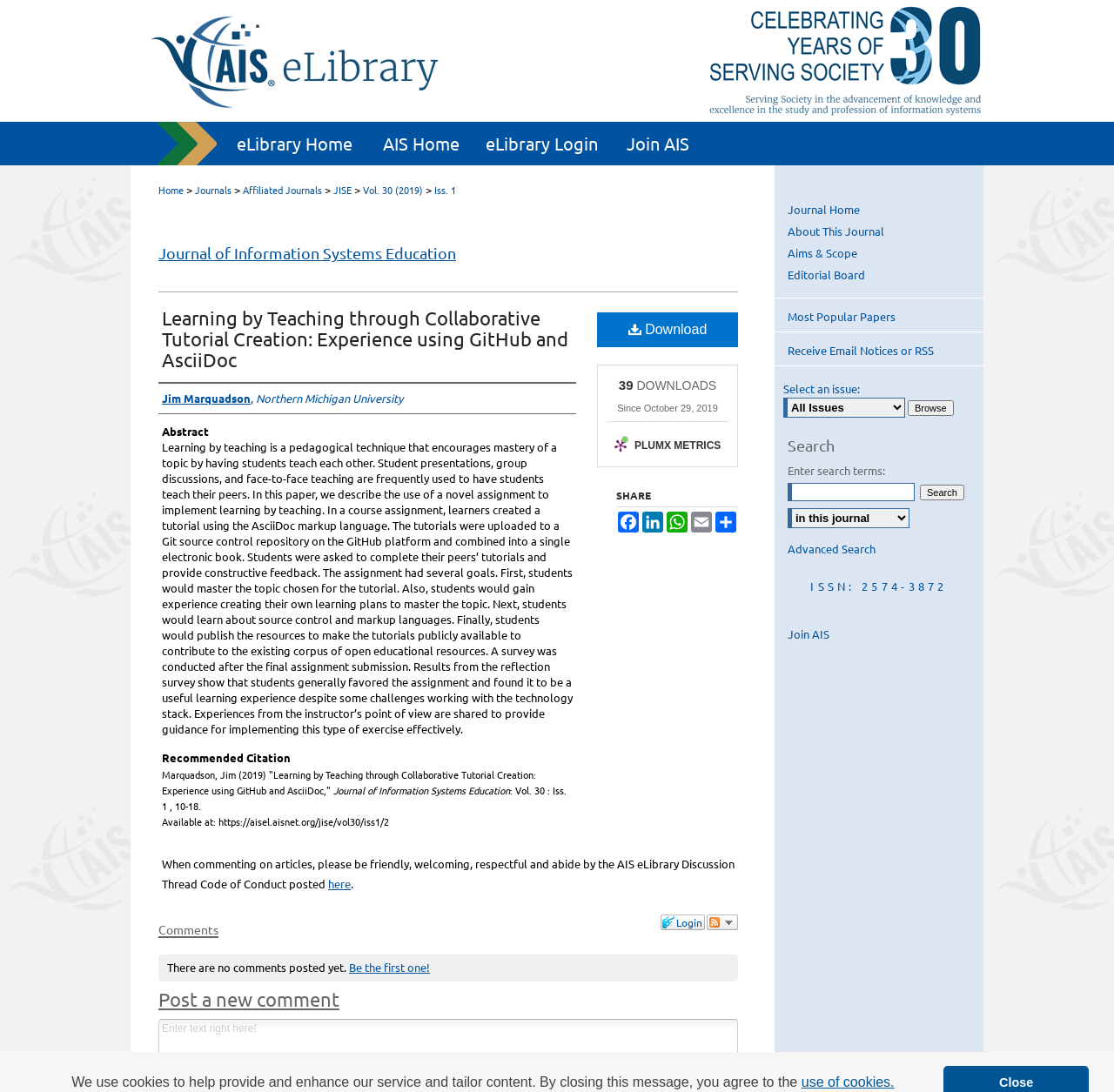Pinpoint the bounding box coordinates of the clickable area needed to execute the instruction: "Click the 'Download' link". The coordinates should be specified as four float numbers between 0 and 1, i.e., [left, top, right, bottom].

[0.536, 0.286, 0.662, 0.318]